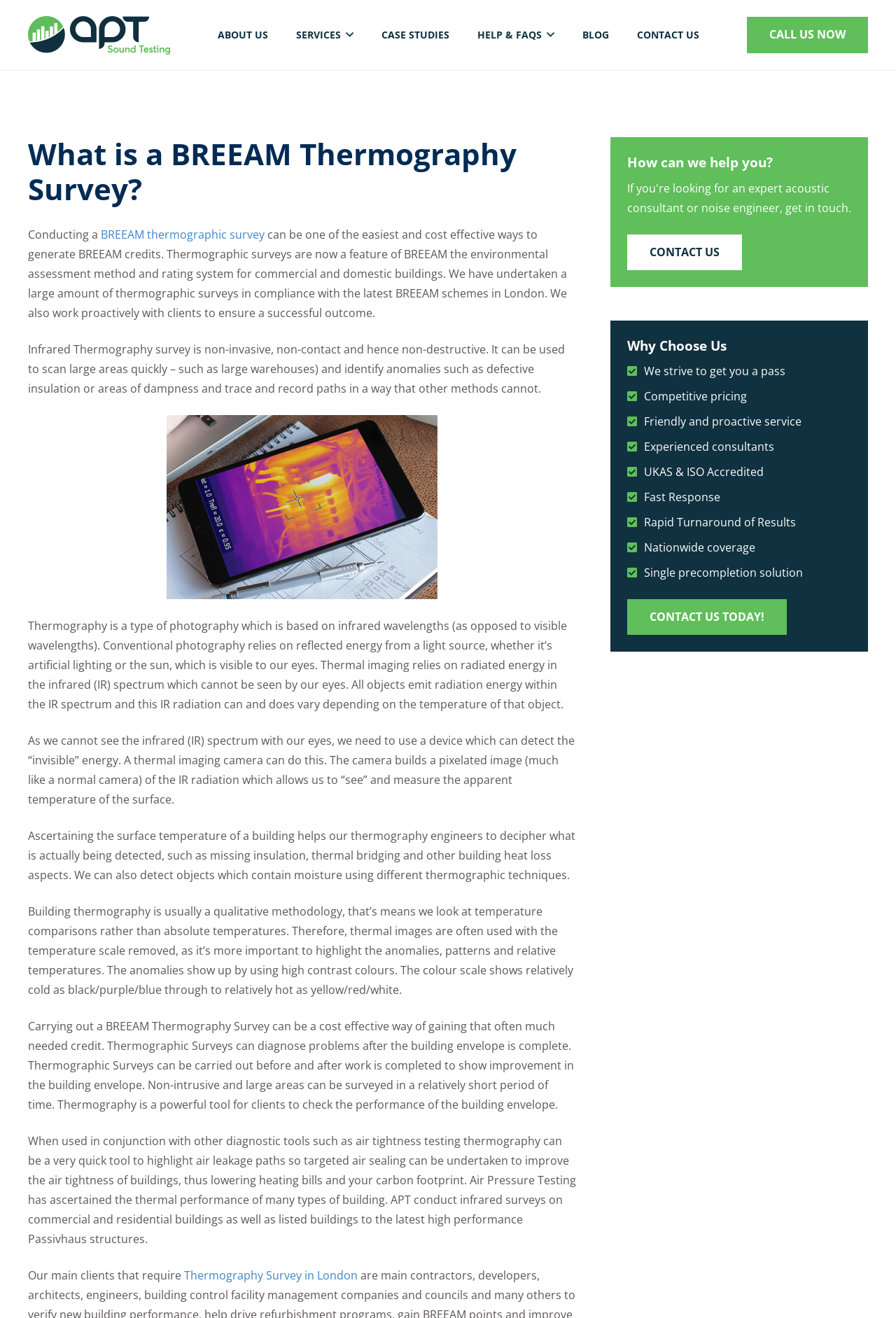Identify the bounding box coordinates of the region that should be clicked to execute the following instruction: "Read more about BREEAM thermographic survey".

[0.112, 0.172, 0.295, 0.184]